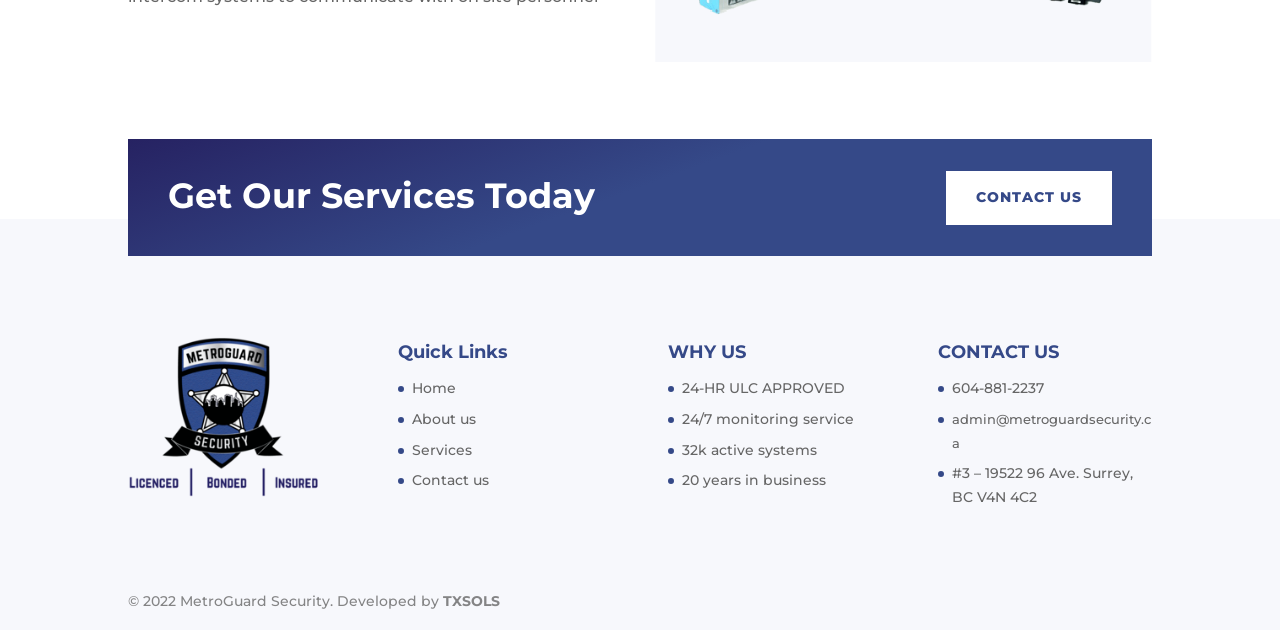Please reply to the following question with a single word or a short phrase:
What is the name of the company?

MetroGuard Security